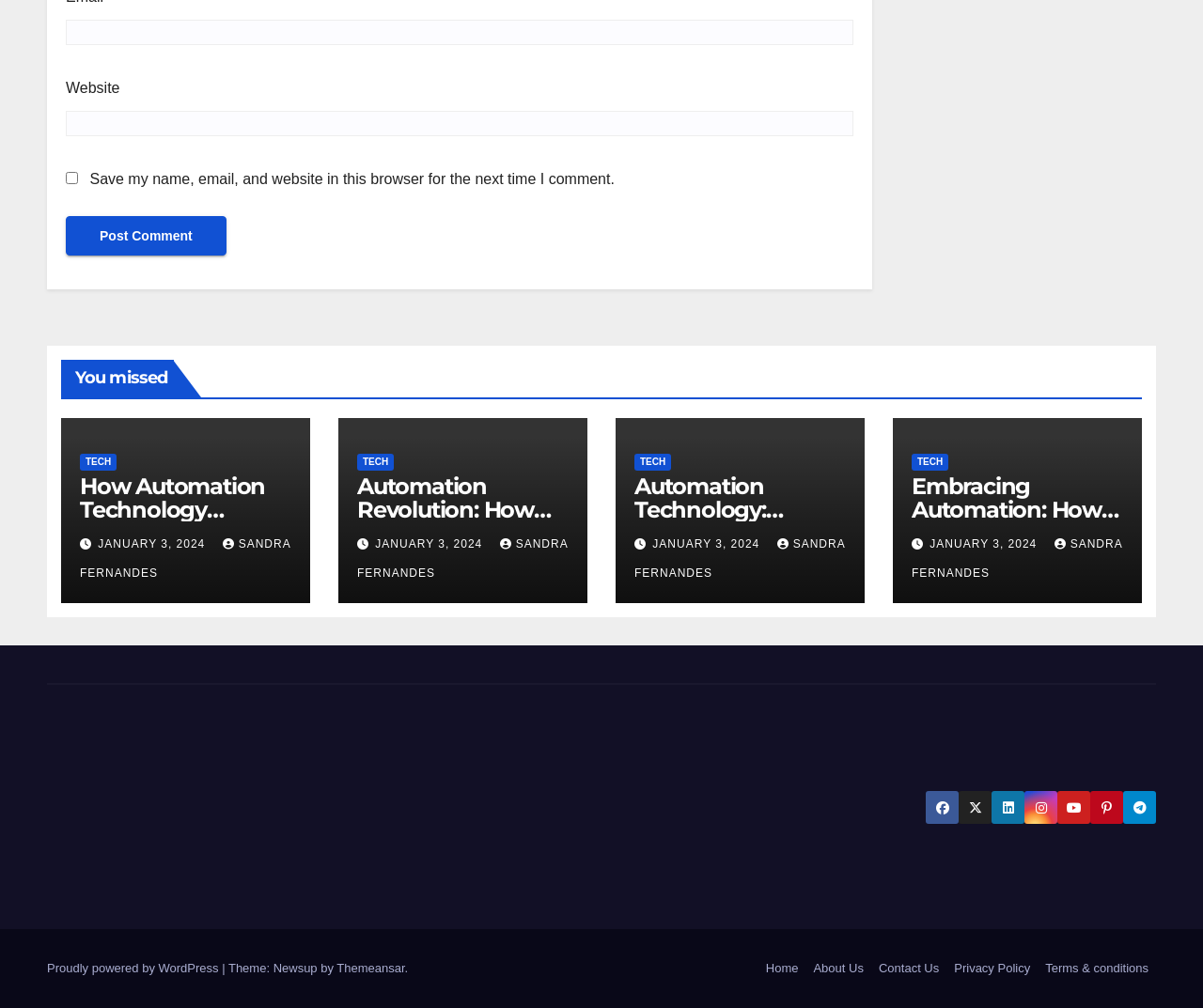Identify the bounding box coordinates for the element that needs to be clicked to fulfill this instruction: "Enter email address". Provide the coordinates in the format of four float numbers between 0 and 1: [left, top, right, bottom].

[0.055, 0.02, 0.709, 0.045]